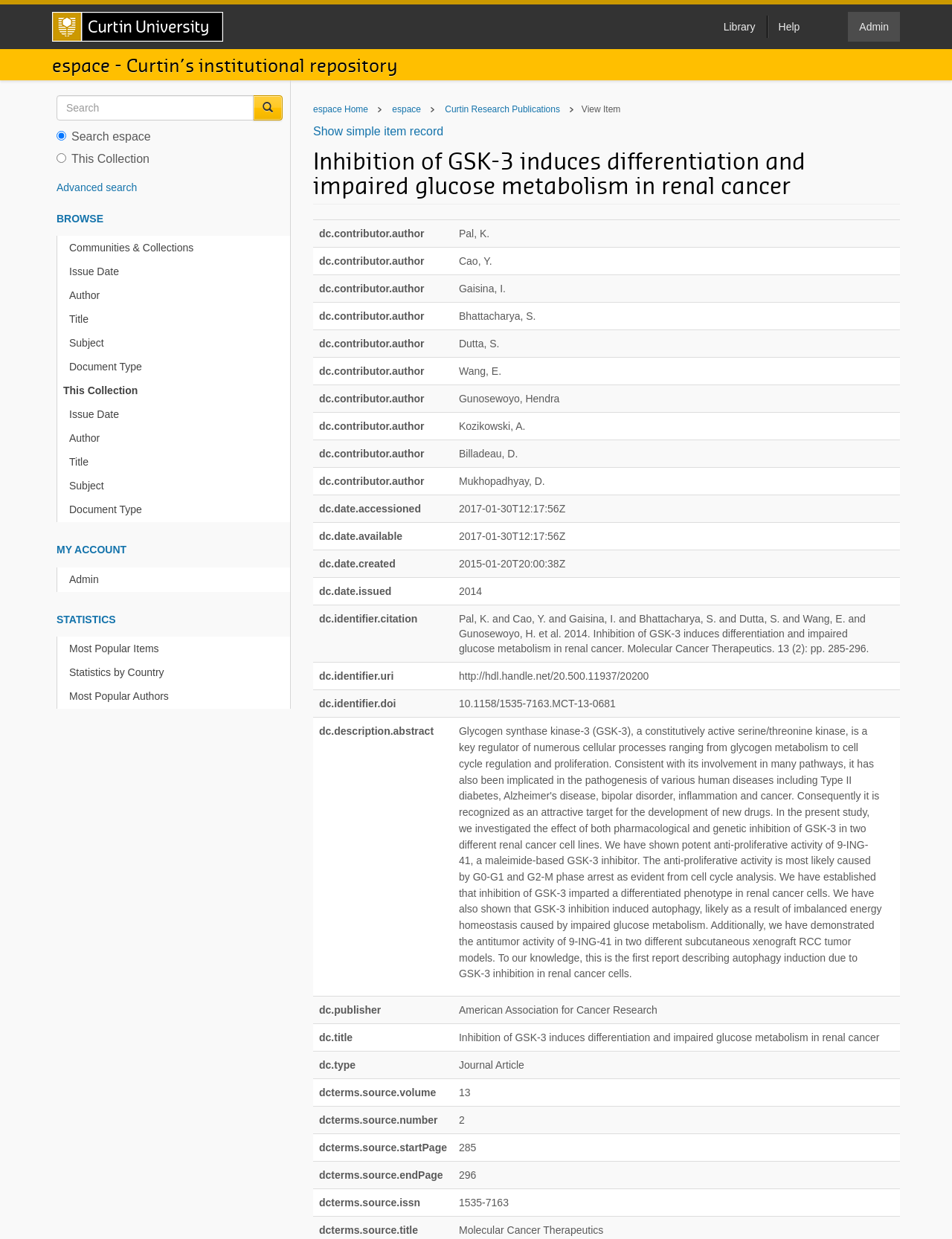What is the publication date of the article?
Carefully analyze the image and provide a thorough answer to the question.

I found the publication date of the article in the table, which is listed as '2014' in the 'dc.date.issued' field.